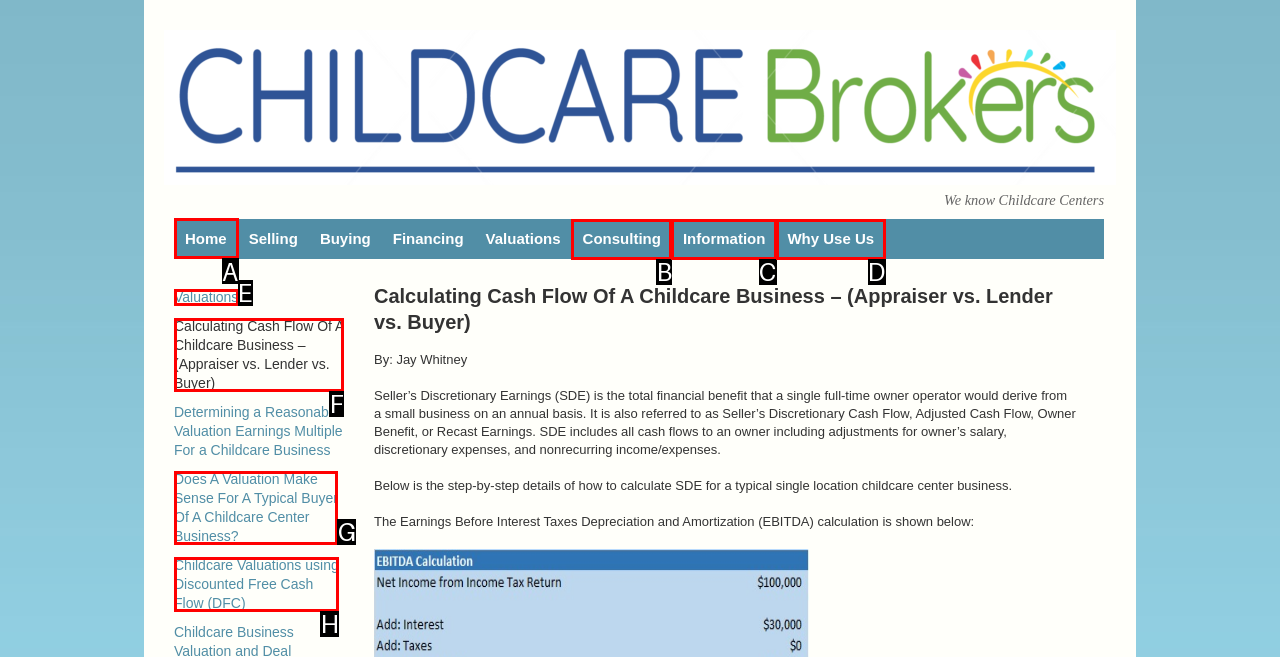Select the HTML element to finish the task: Go to 'Home' Reply with the letter of the correct option.

A